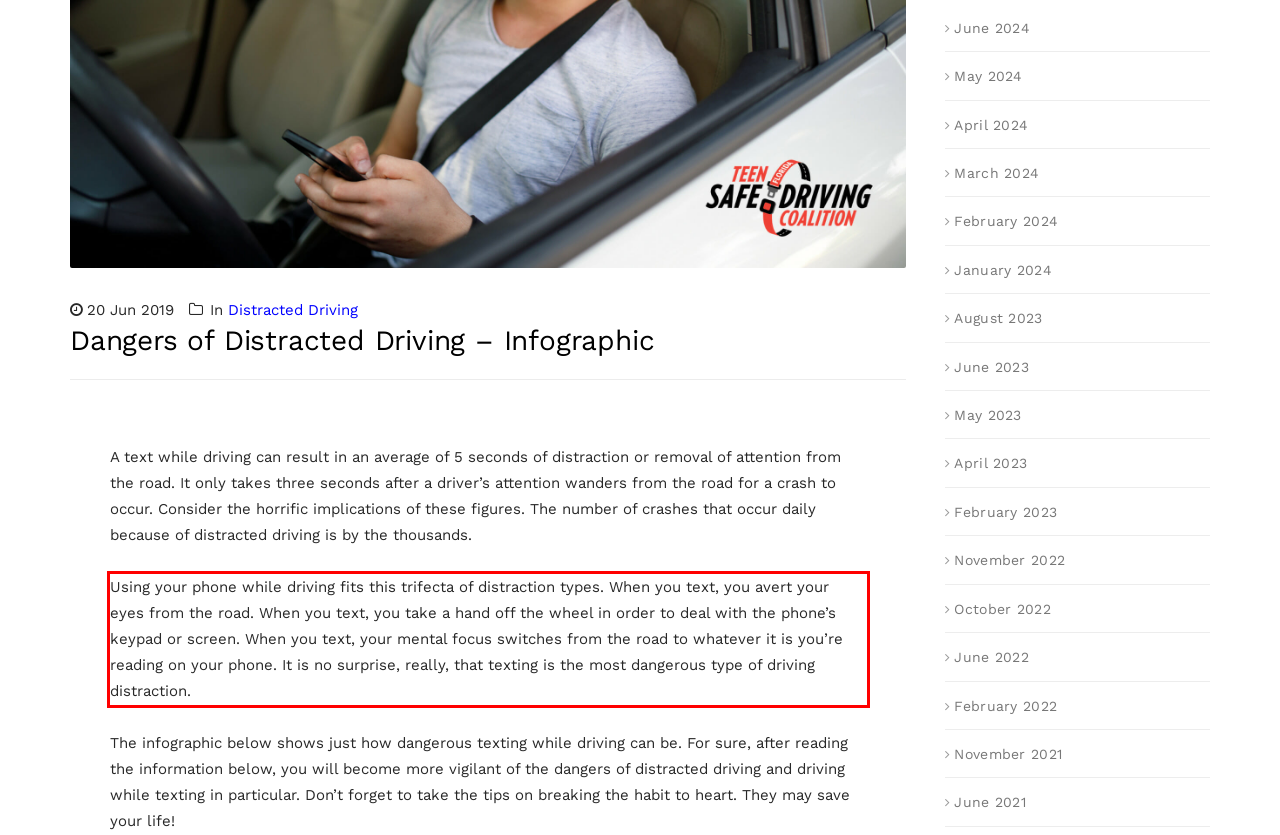Within the screenshot of the webpage, locate the red bounding box and use OCR to identify and provide the text content inside it.

Using your phone while driving fits this trifecta of distraction types. When you text, you avert your eyes from the road. When you text, you take a hand off the wheel in order to deal with the phone’s keypad or screen. When you text, your mental focus switches from the road to whatever it is you’re reading on your phone. It is no surprise, really, that texting is the most dangerous type of driving distraction.